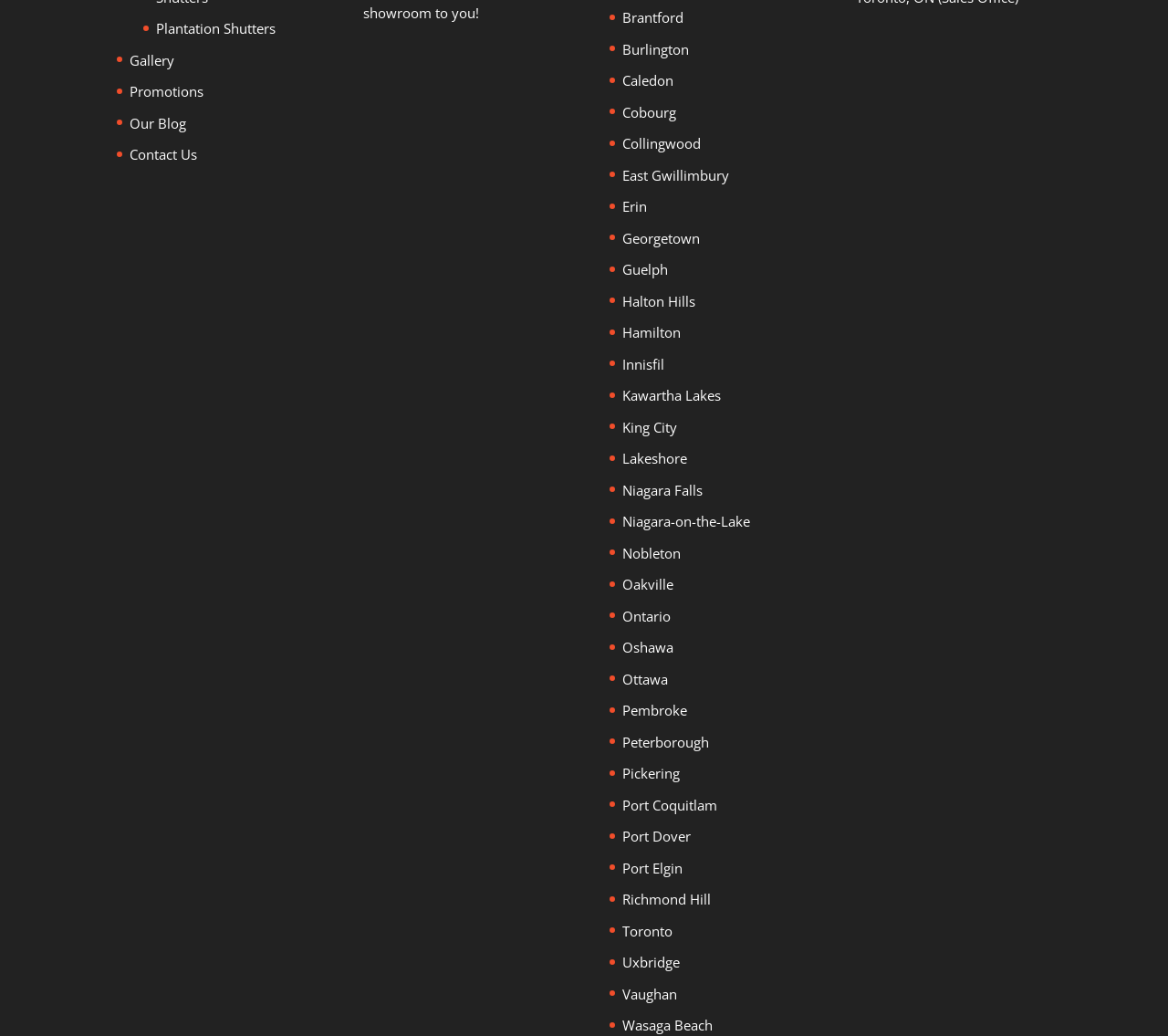Identify the bounding box coordinates of the element to click to follow this instruction: 'Check Promotions'. Ensure the coordinates are four float values between 0 and 1, provided as [left, top, right, bottom].

[0.111, 0.079, 0.174, 0.097]